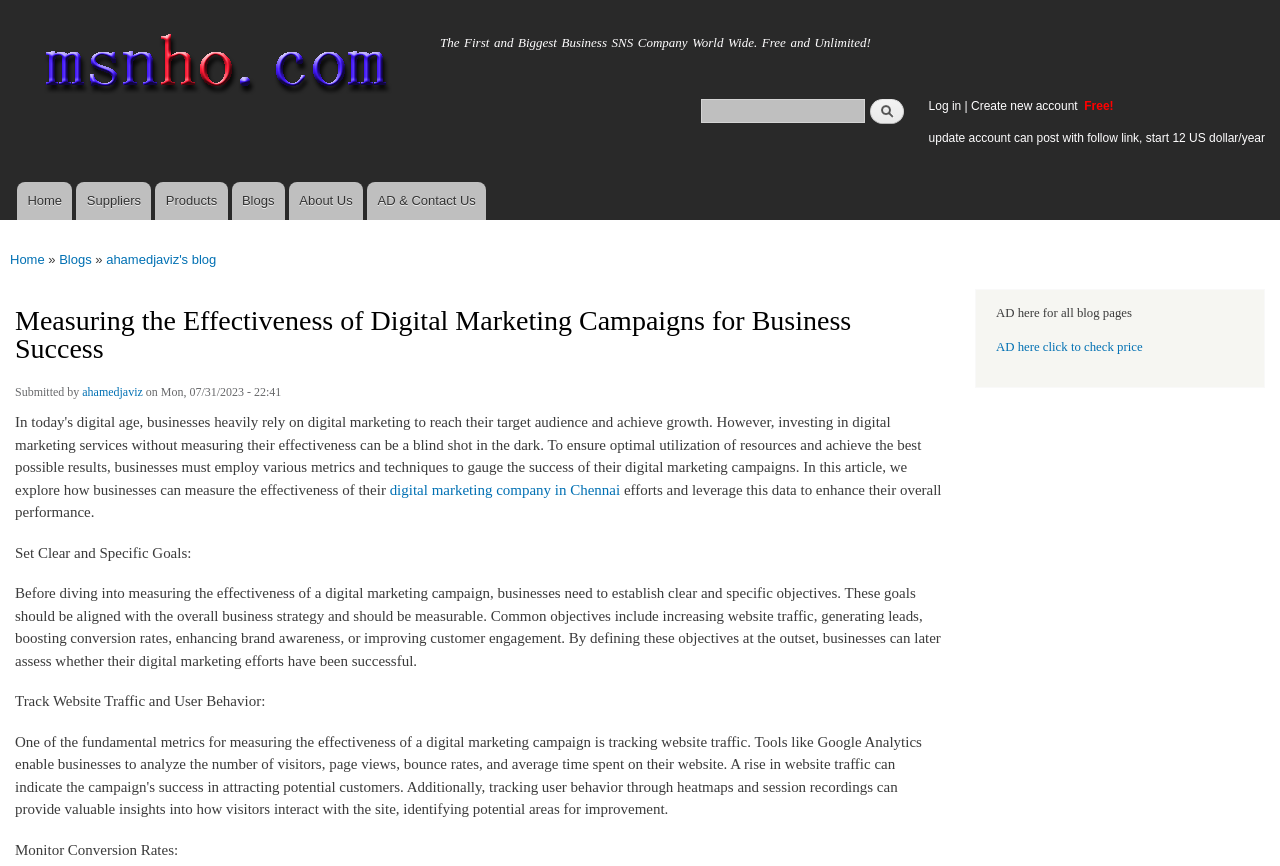Specify the bounding box coordinates of the area to click in order to execute this command: 'Search for something'. The coordinates should consist of four float numbers ranging from 0 to 1, and should be formatted as [left, top, right, bottom].

[0.547, 0.114, 0.675, 0.141]